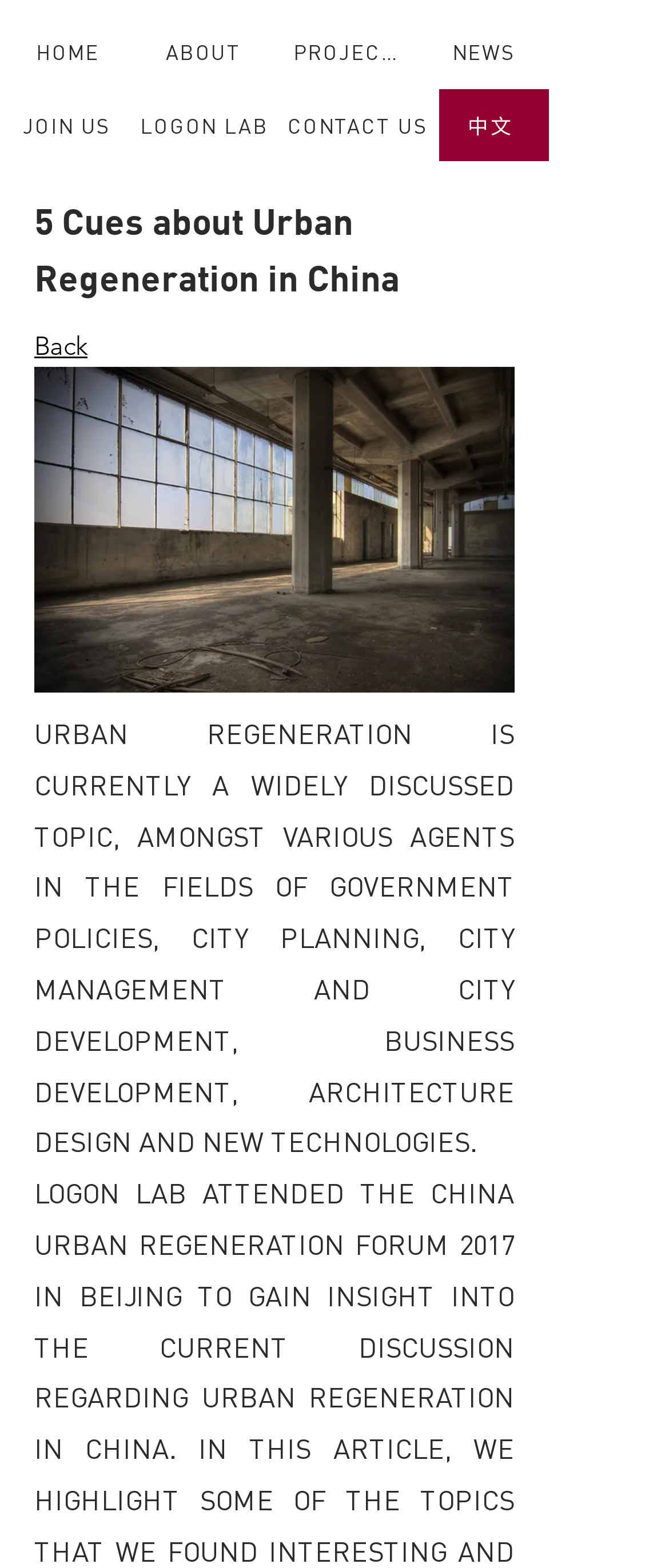Please determine the bounding box coordinates of the clickable area required to carry out the following instruction: "switch to Chinese". The coordinates must be four float numbers between 0 and 1, represented as [left, top, right, bottom].

[0.656, 0.057, 0.821, 0.103]